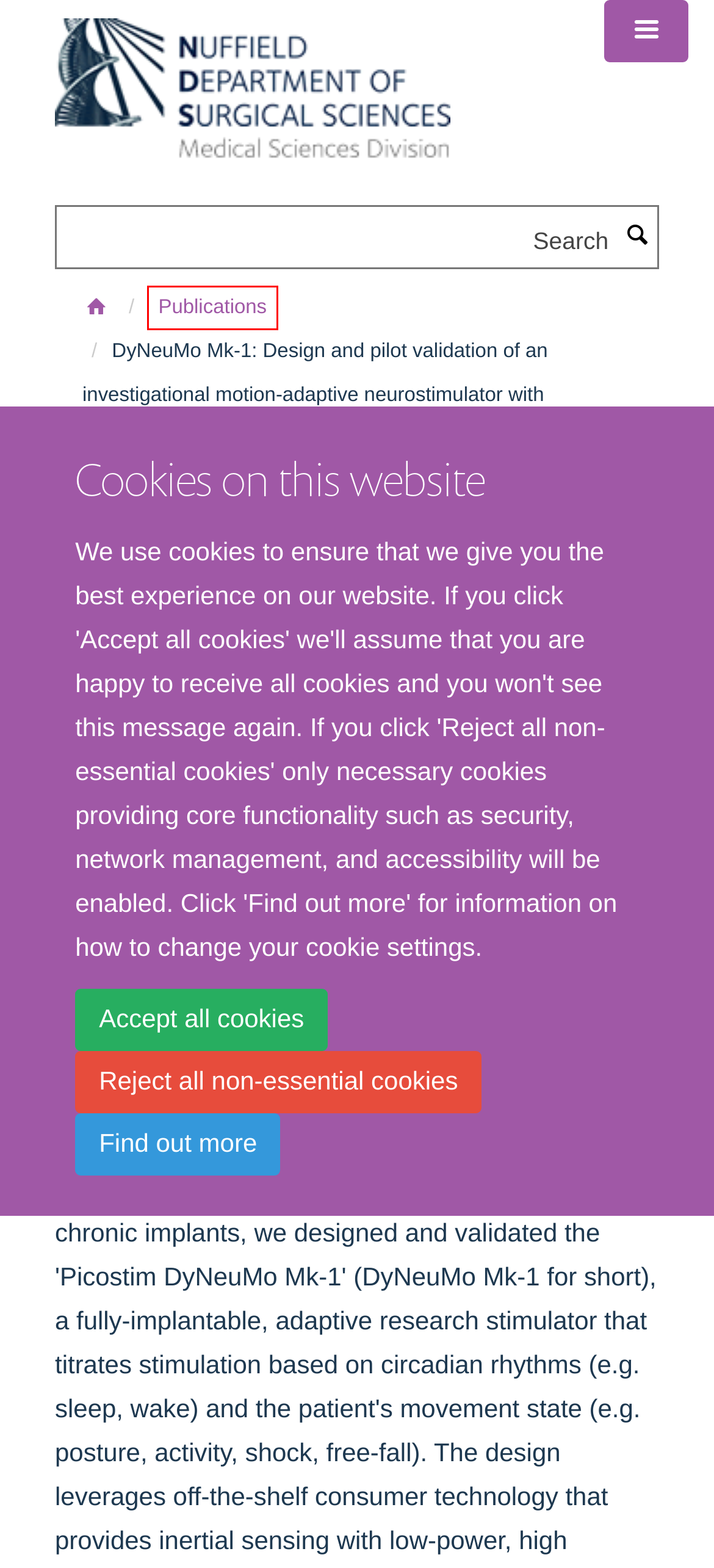You have a screenshot showing a webpage with a red bounding box highlighting an element. Choose the webpage description that best fits the new webpage after clicking the highlighted element. The descriptions are:
A. Publications — Nuffield Department of Surgical Sciences
B. risr/
C. Ownership, Liability and Use | University of Oxford
D. Homepage — Nuffield Department of Surgical Sciences
E. SSO Login Service - Loading Session Information
F. Redirecting
G. Contact us — Nuffield Department of Surgical Sciences
H. Cookies — Nuffield Department of Surgical Sciences

A